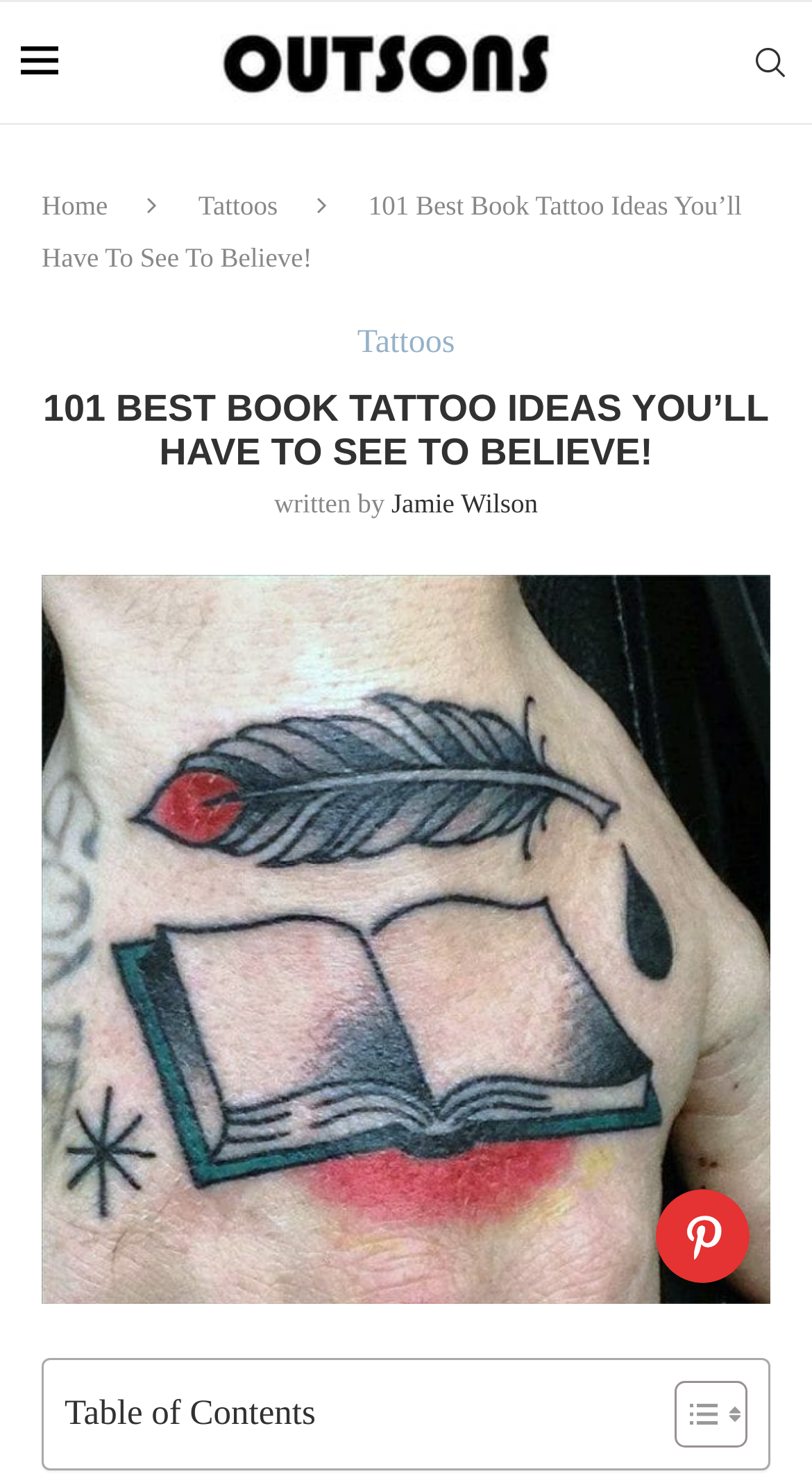What is the purpose of the search button?
Please use the image to deliver a detailed and complete answer.

The search button is located at the top right corner of the webpage, and its purpose is to allow users to search for specific content within the webpage. This is inferred from its position and the text 'Search' on the button.